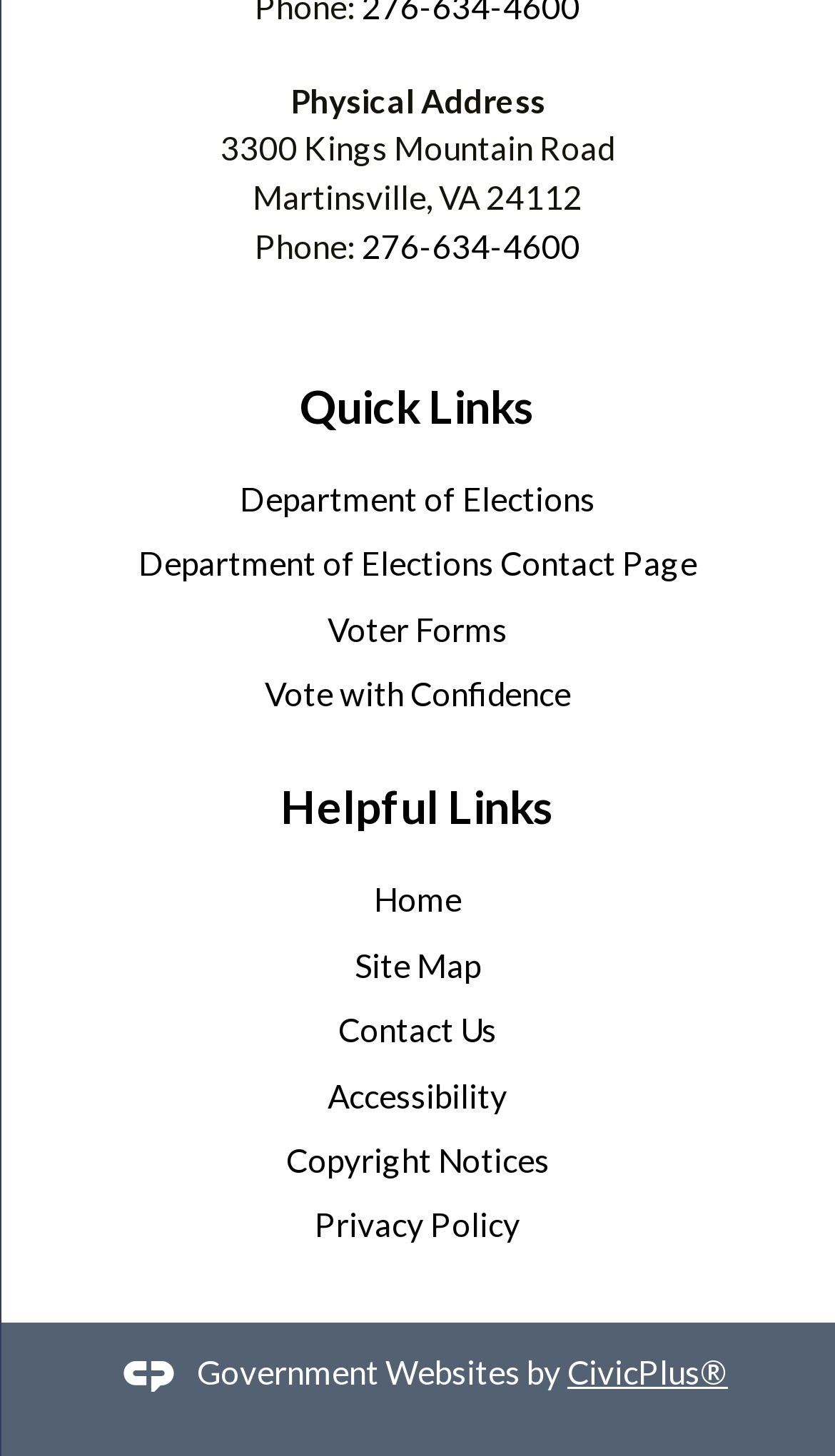Please determine the bounding box coordinates, formatted as (top-left x, top-left y, bottom-right x, bottom-right y), with all values as floating point numbers between 0 and 1. Identify the bounding box of the region described as: Contact Us

[0.405, 0.694, 0.595, 0.721]